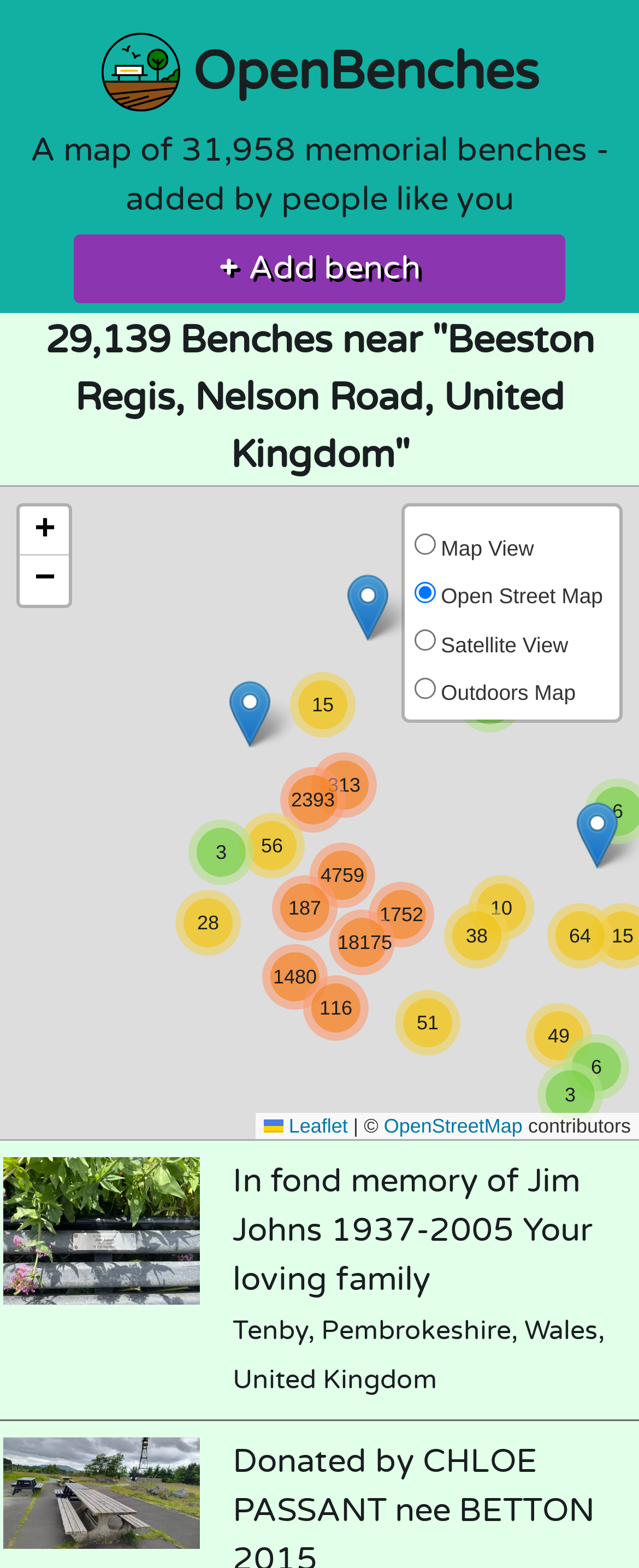Bounding box coordinates are specified in the format (top-left x, top-left y, bottom-right x, bottom-right y). All values are floating point numbers bounded between 0 and 1. Please provide the bounding box coordinate of the region this sentence describes: cash 45 loan

None